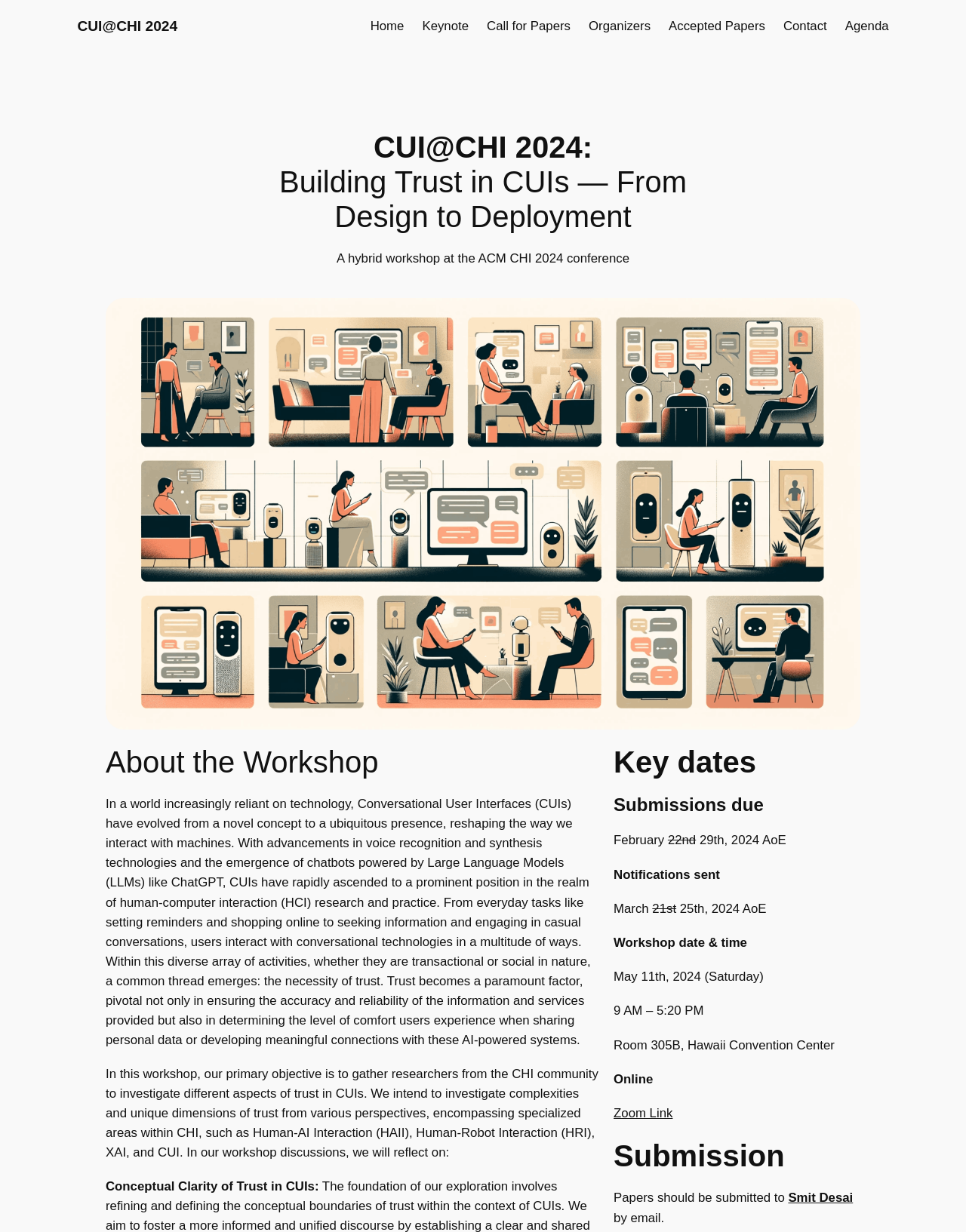Locate the UI element that matches the description Accepted Papers in the webpage screenshot. Return the bounding box coordinates in the format (top-left x, top-left y, bottom-right x, bottom-right y), with values ranging from 0 to 1.

[0.692, 0.013, 0.792, 0.029]